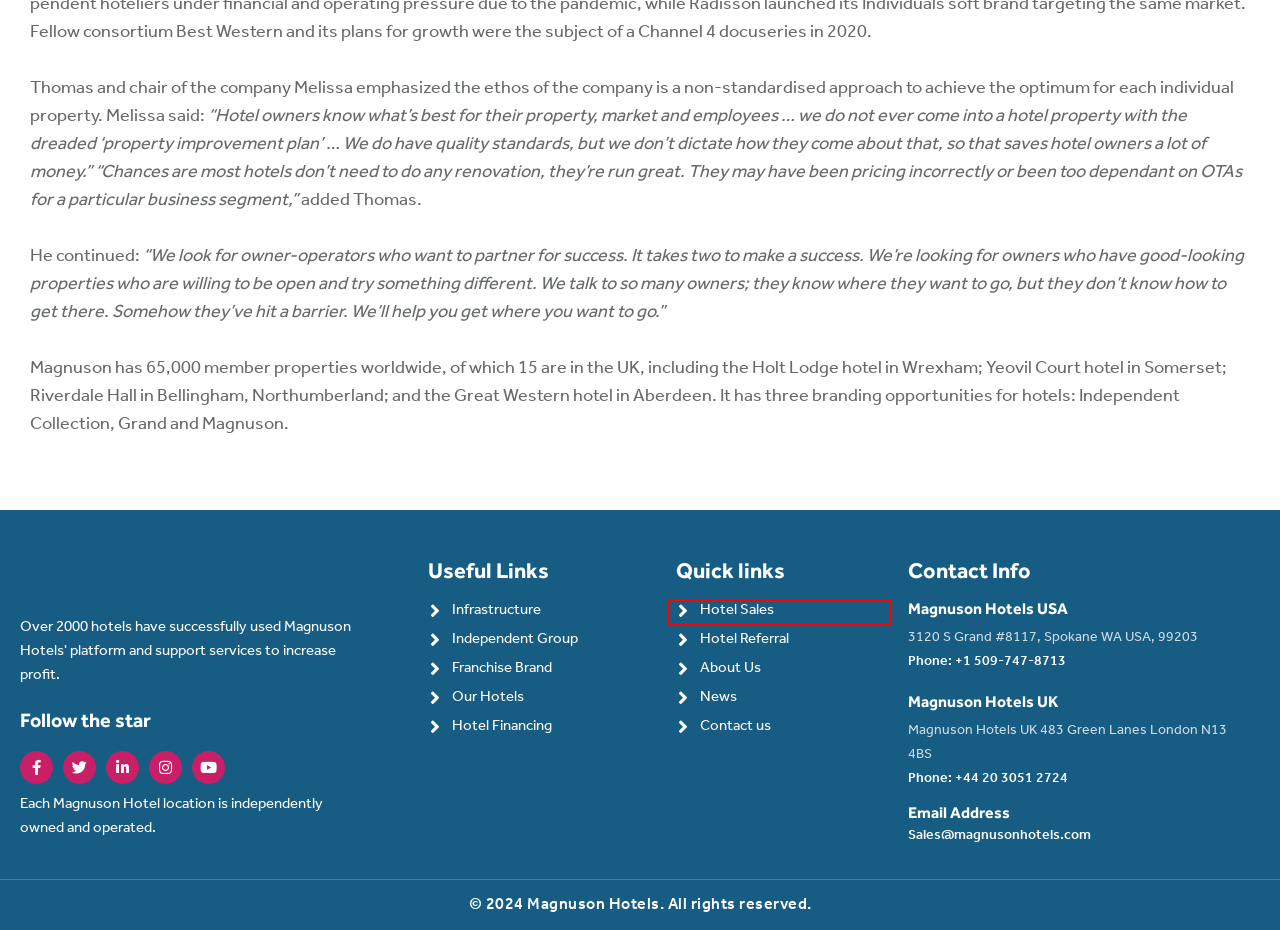You have a screenshot of a webpage with a red rectangle bounding box around a UI element. Choose the best description that matches the new page after clicking the element within the bounding box. The candidate descriptions are:
A. Hotel Sales - Magnuson Hotels Worldwide
B. Infrastructure - Magnuson Hotels Worldwide
C. Magnuson News - Magnuson Hotels Worldwide
D. About Us - Magnuson Hotels Worldwide
E. Hotel Financing - Magnuson Hotels Worldwide
F. Home - Magnuson Hotels Worldwide
G. Hotel Franchising: A New Era for Independent Hotel Owners - Magnuson Hotels Worldwide
H. Our Hotels - Magnuson Hotels Worldwide

A